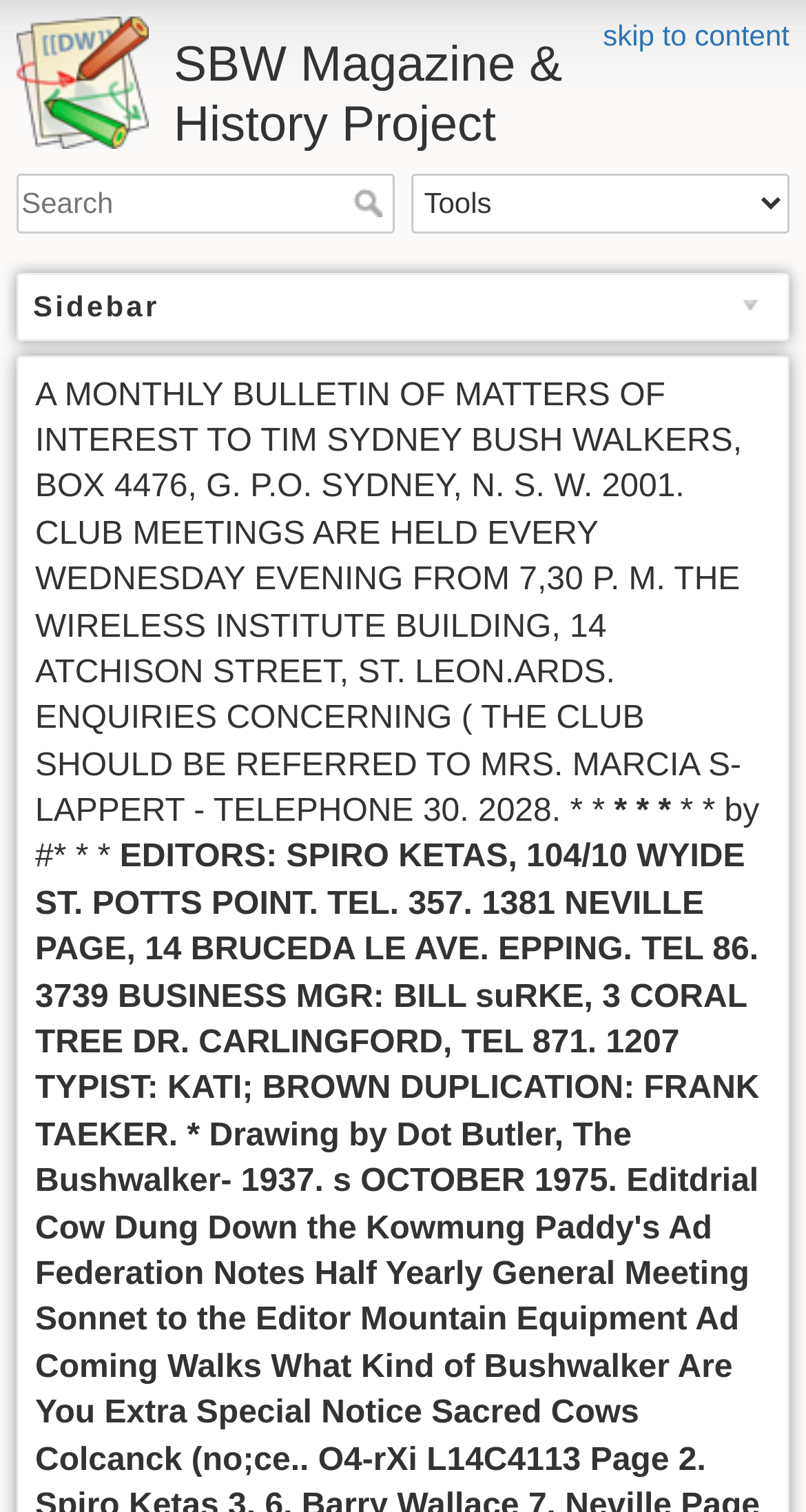Explain in detail what you observe on this webpage.

The webpage is about the SBW Magazine & History Project. At the top, there is a link to "skip to content" followed by a heading with the same title as the webpage. Below the heading, there is a search bar with a textbox and a "Search" button. To the right of the search bar, there is a combobox labeled "Tools".

On the left side of the page, there is a navigation menu labeled "Sidebar". The menu has a heading with the same title, followed by a block of text that describes the Sydney Bush Walkers club, including its address, meeting schedule, and contact information. The text also mentions the editors, business manager, typist, and duplicator of the magazine.

The layout of the webpage is organized, with clear headings and concise text. The search bar and combobox are positioned near the top, making it easy to access these features. The navigation menu is located on the left side, providing a clear structure to the content.